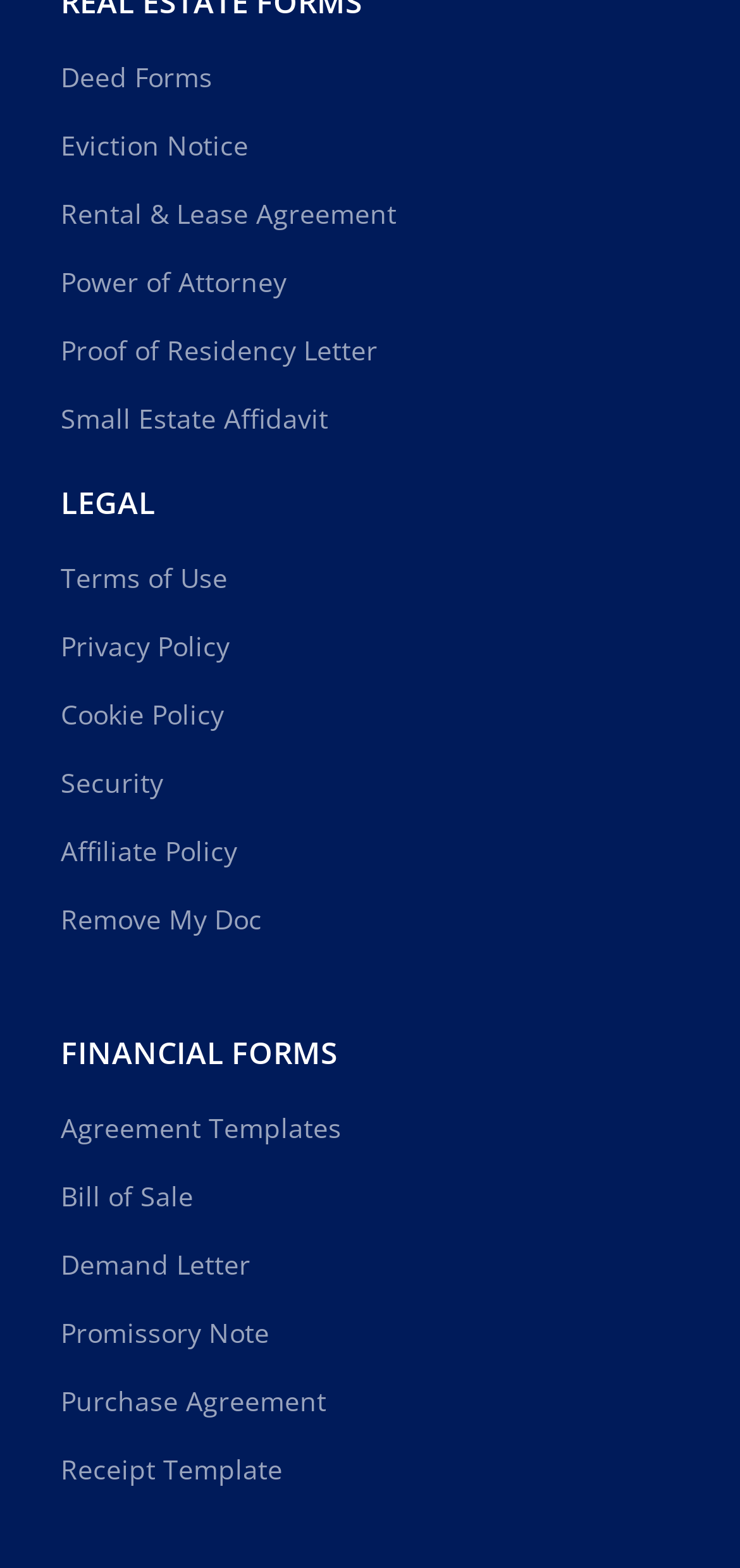How many policy-related links are there?
Please use the image to provide an in-depth answer to the question.

I counted the number of links related to policies, which are 'Terms of Use', 'Privacy Policy', 'Cookie Policy', and 'Security', totaling 4 links.